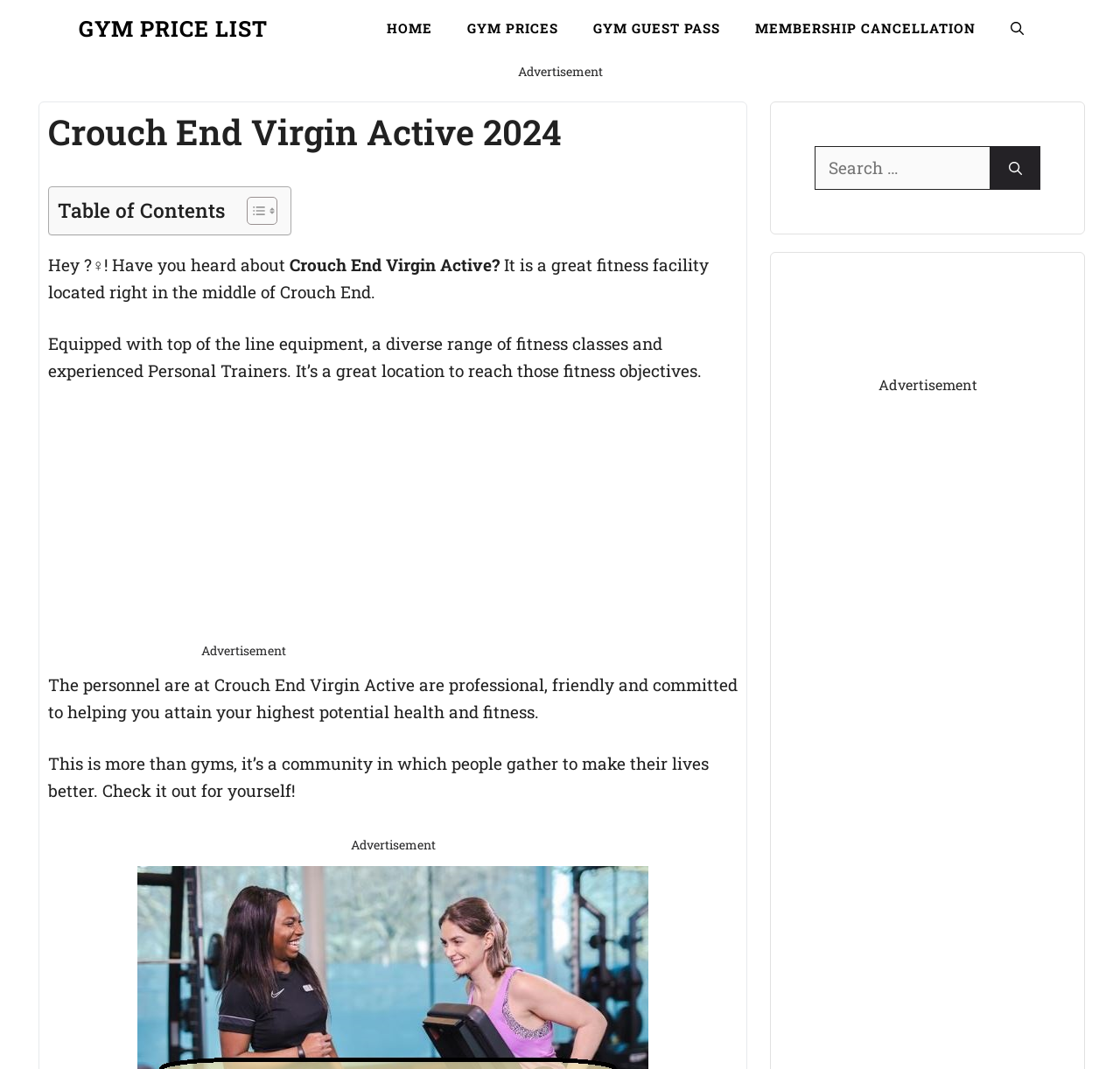How many links are in the primary navigation?
Refer to the image and provide a one-word or short phrase answer.

5